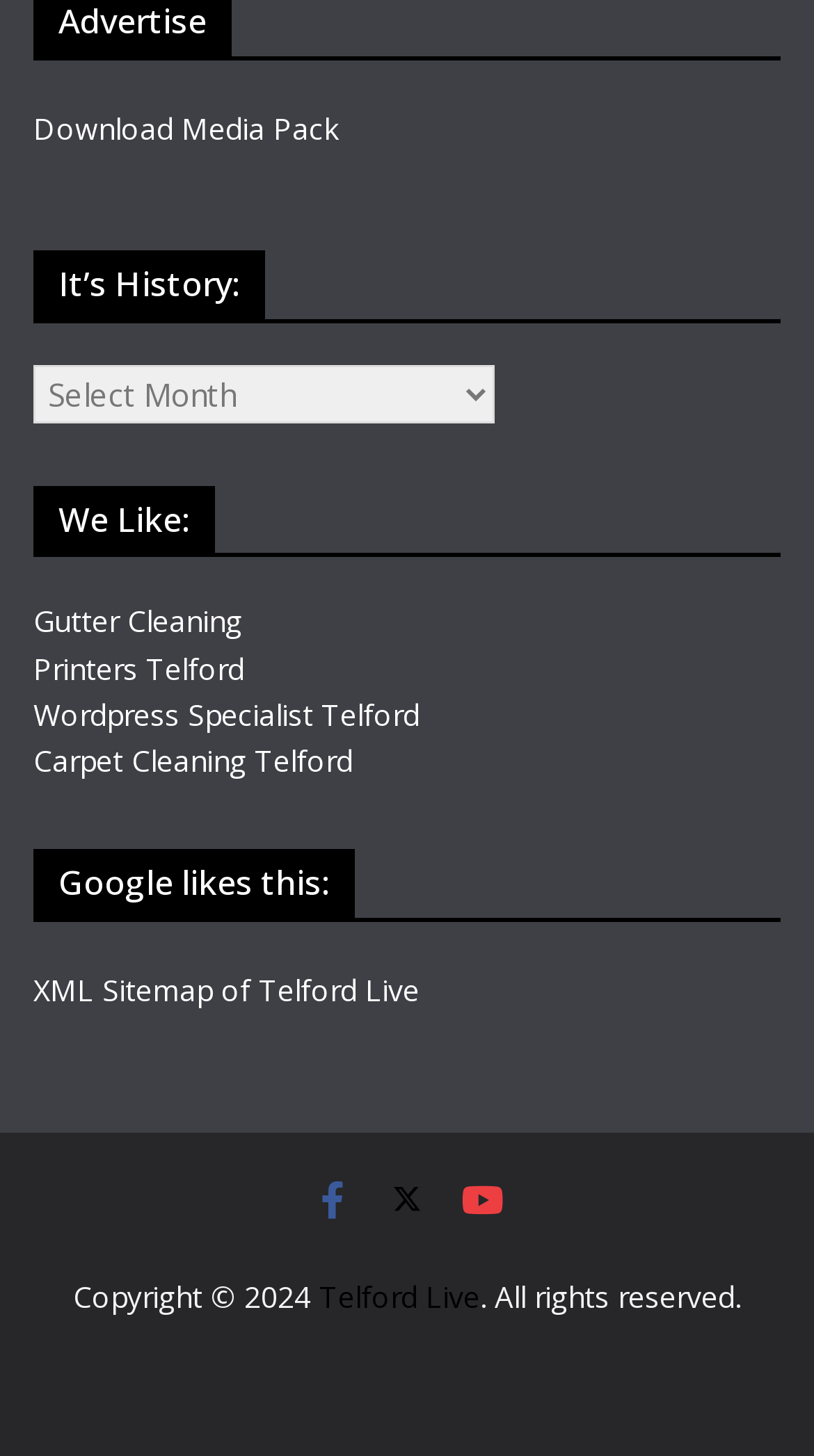What is the name of the sitemap?
From the details in the image, provide a complete and detailed answer to the question.

The answer can be found in the section 'Google likes this:', where there is a link labeled 'XML Sitemap of Telford Live'.